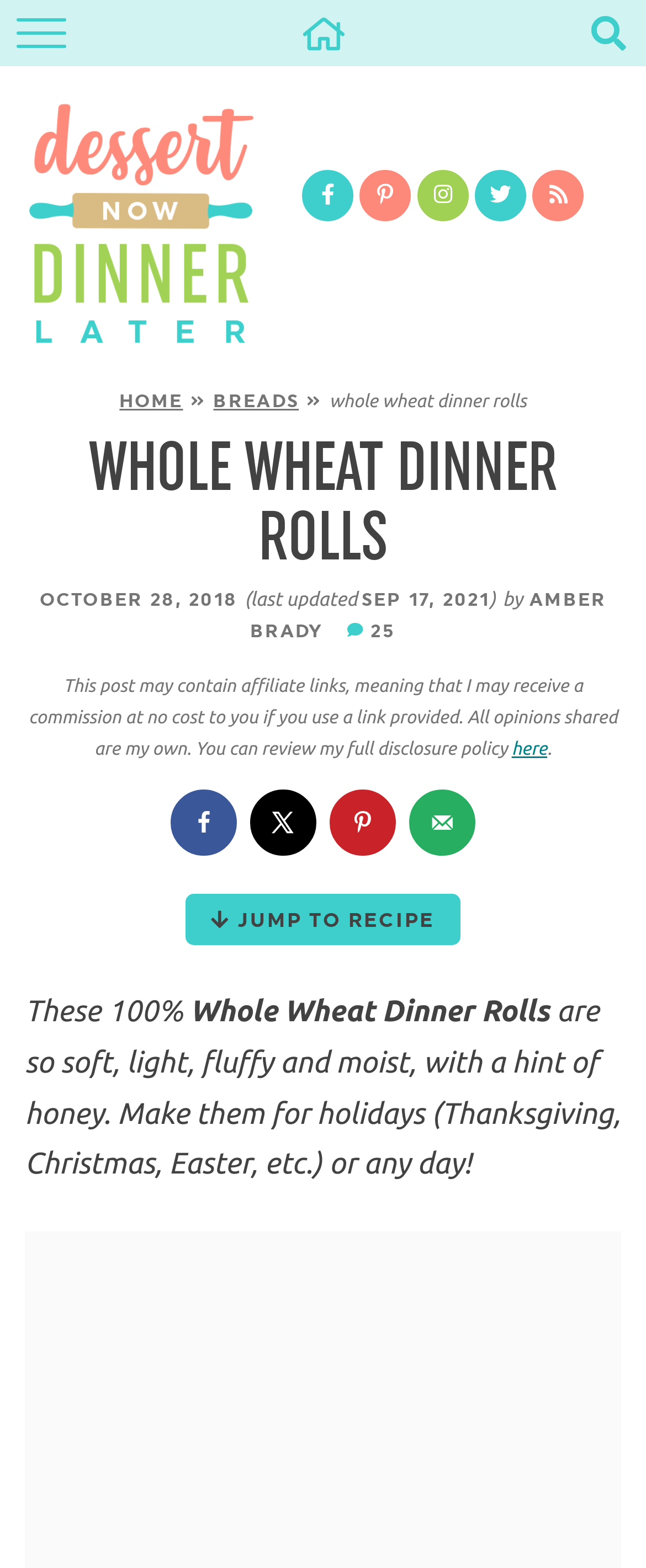Find the bounding box coordinates corresponding to the UI element with the description: "title="Facebook"". The coordinates should be formatted as [left, top, right, bottom], with values as floats between 0 and 1.

[0.467, 0.117, 0.556, 0.131]